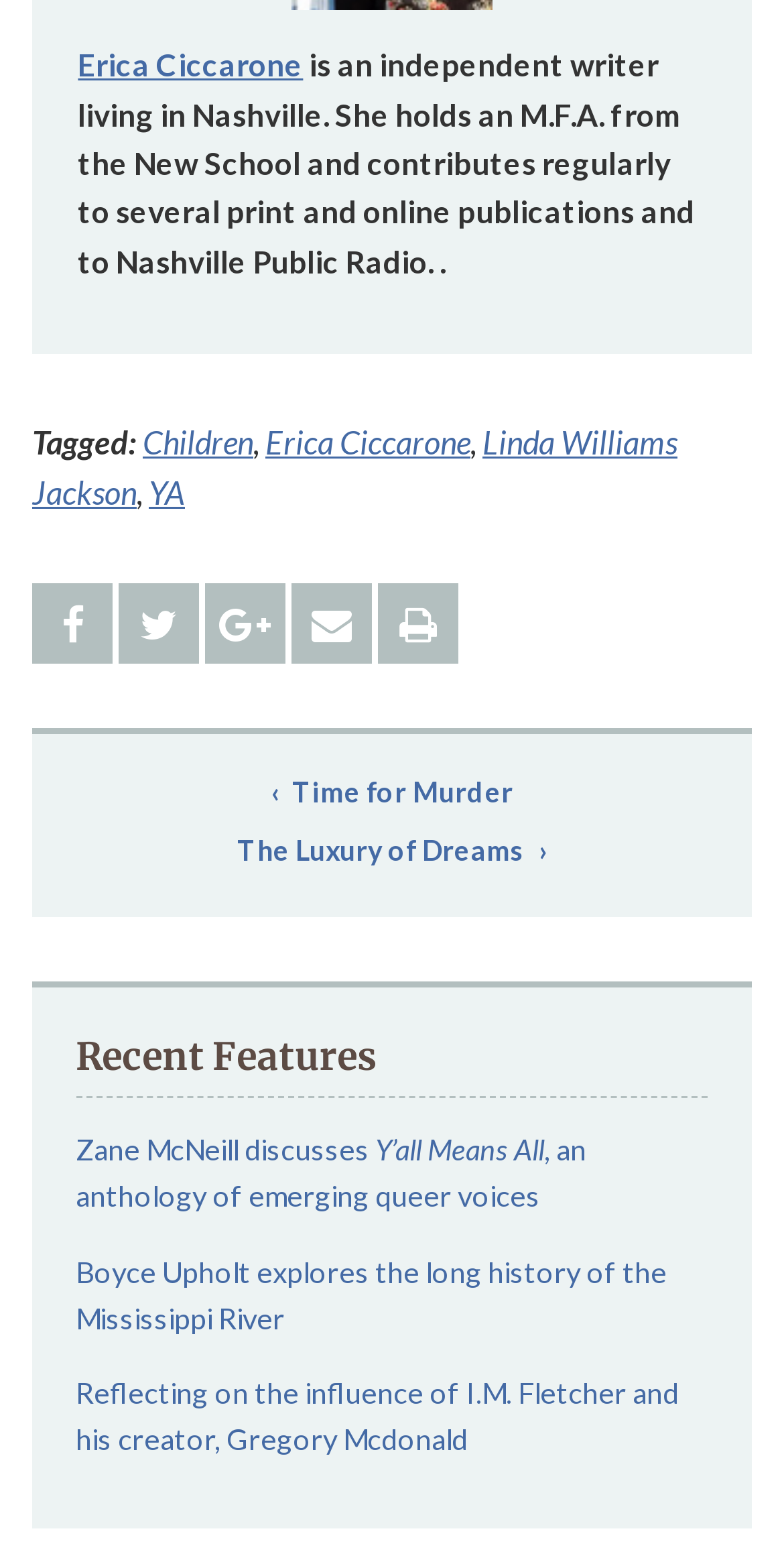What are the tags for this post?
From the screenshot, supply a one-word or short-phrase answer.

Children, Erica Ciccarone, YA